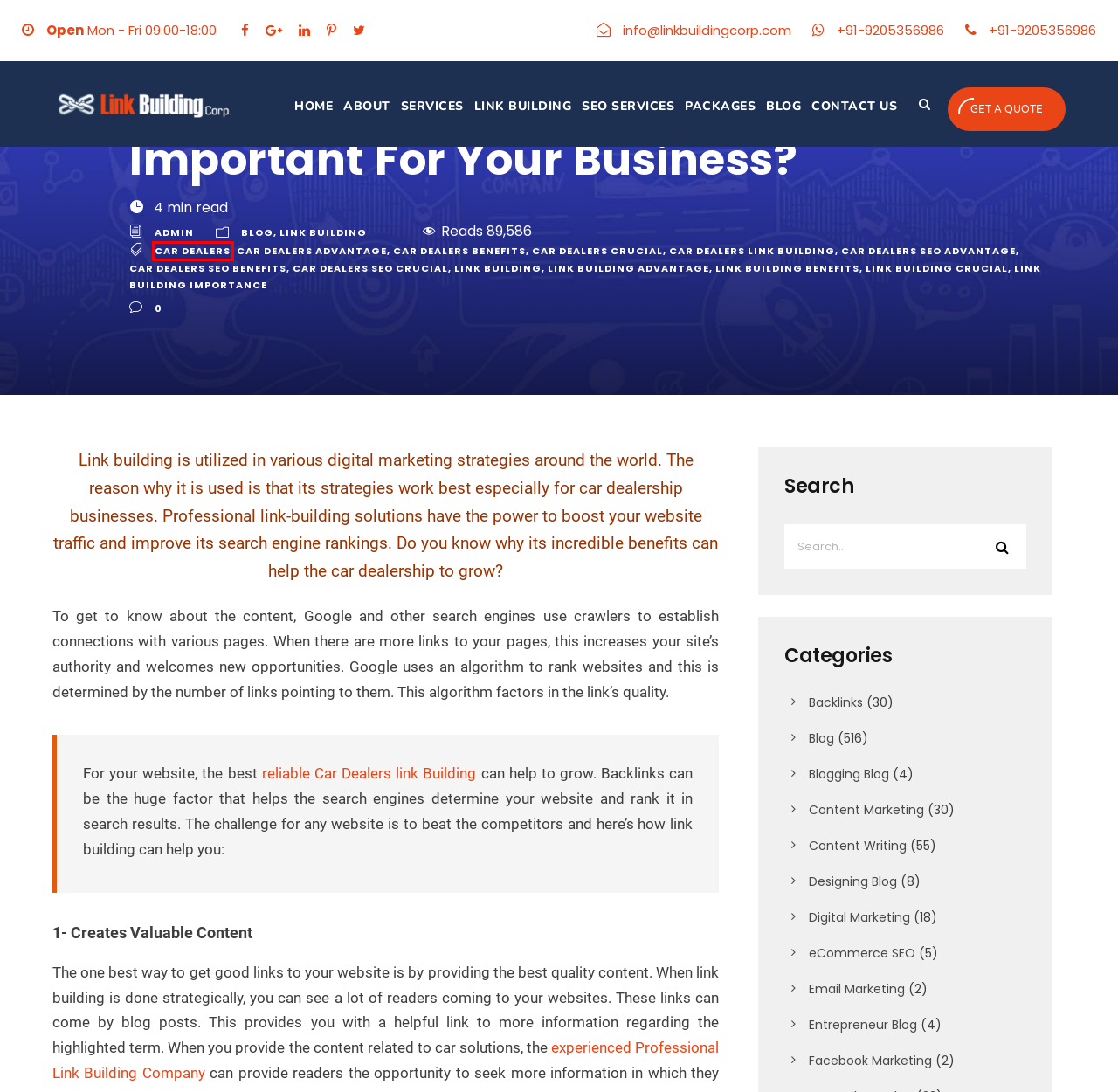Analyze the webpage screenshot with a red bounding box highlighting a UI element. Select the description that best matches the new webpage after clicking the highlighted element. Here are the options:
A. Contact Us | LinkBuildingCorp
B. Customized Digital Marketing Packages India Delhi Noida UAE UK USA Canada
C. Car Dealers benefits Archives - Link Building Corp
D. Car Dealers Archives - Link Building Corp
E. Email Marketing Blog, Email Marketing Updates & Advice
F. Backlinks Blog, Backlinks Updates & Advice - Link Building Corp
G. Designing Blog, Designing Updates, Designing Advice, Designing Tips
H. Entrepreneur Blog, Entrepreneur Updates, Entrepreneur Advice, Entrepreneur Tips

D